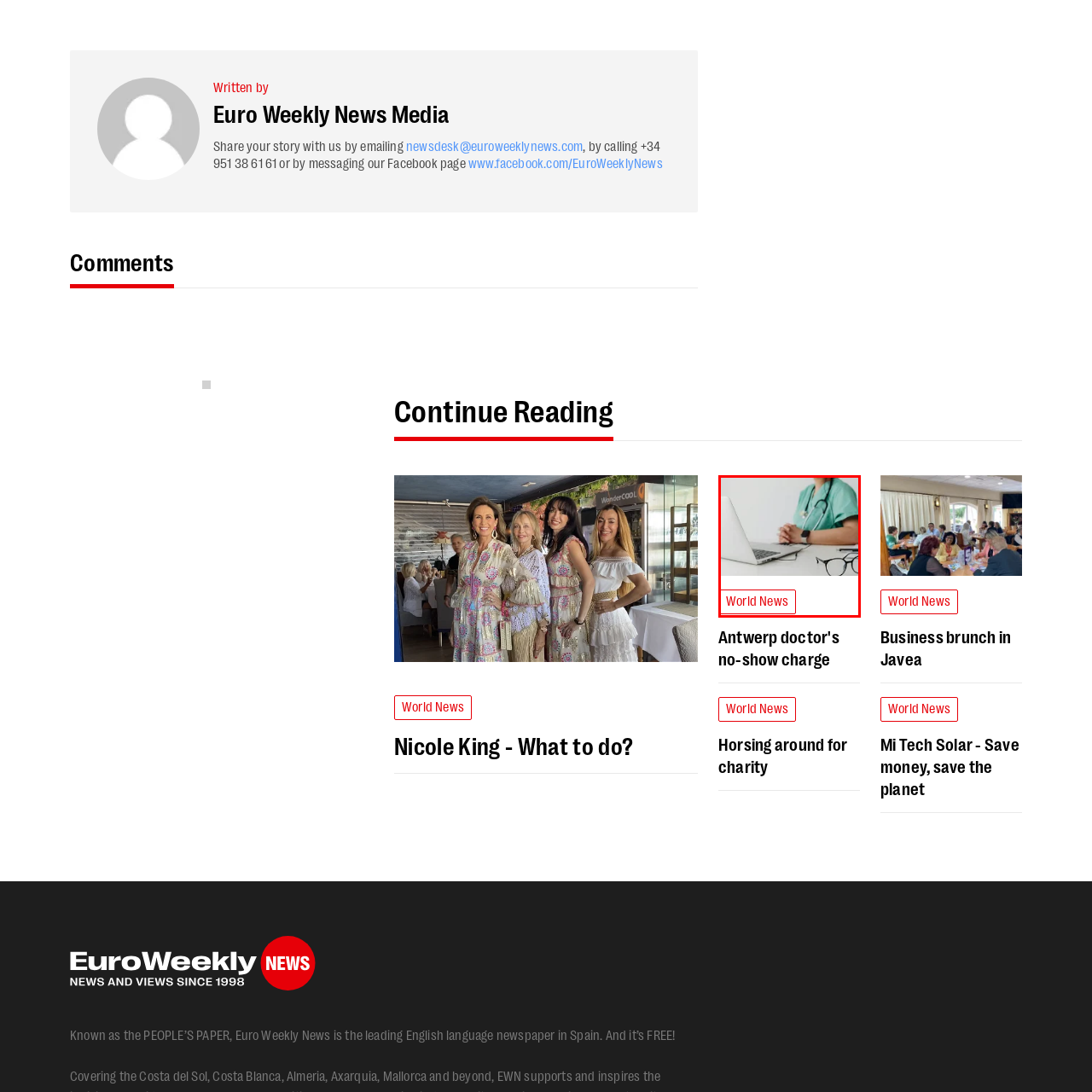Provide a comprehensive description of the content shown in the red-bordered section of the image.

The image features a healthcare professional in scrubs, with a stethoscope around their neck, sitting at a desk that contains a laptop and a pair of eyeglasses. The individual appears ready to engage in work or a consultation. Positioned prominently is a red label that reads "World News," suggesting that the content is related to global news topics, potentially focusing on health-related stories or issues. This emblem highlights the significance of the news, drawing attention to the ongoing conversations in the medical field or current events affecting healthcare.